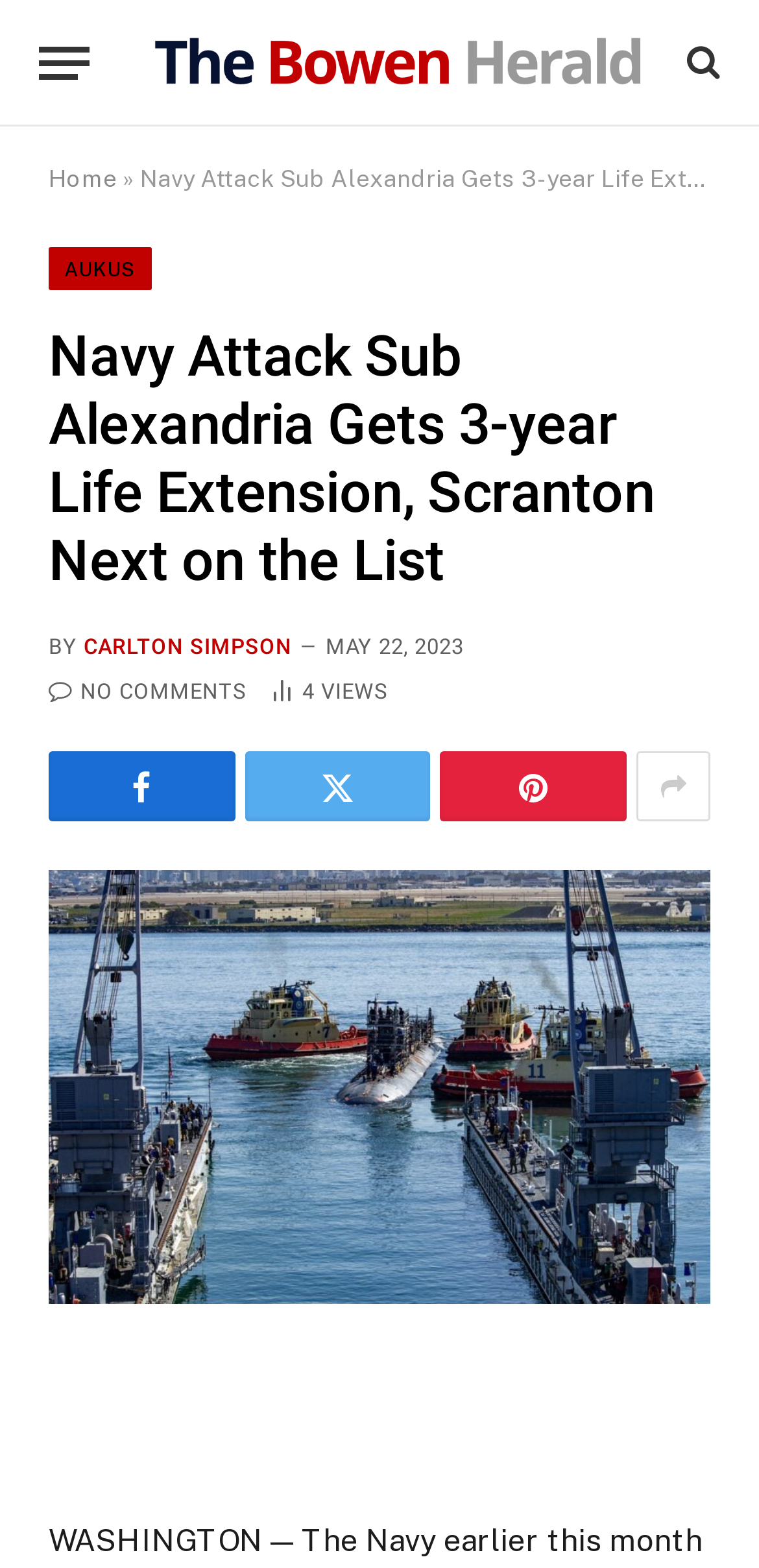Show the bounding box coordinates of the element that should be clicked to complete the task: "Click the menu button".

[0.051, 0.012, 0.118, 0.068]